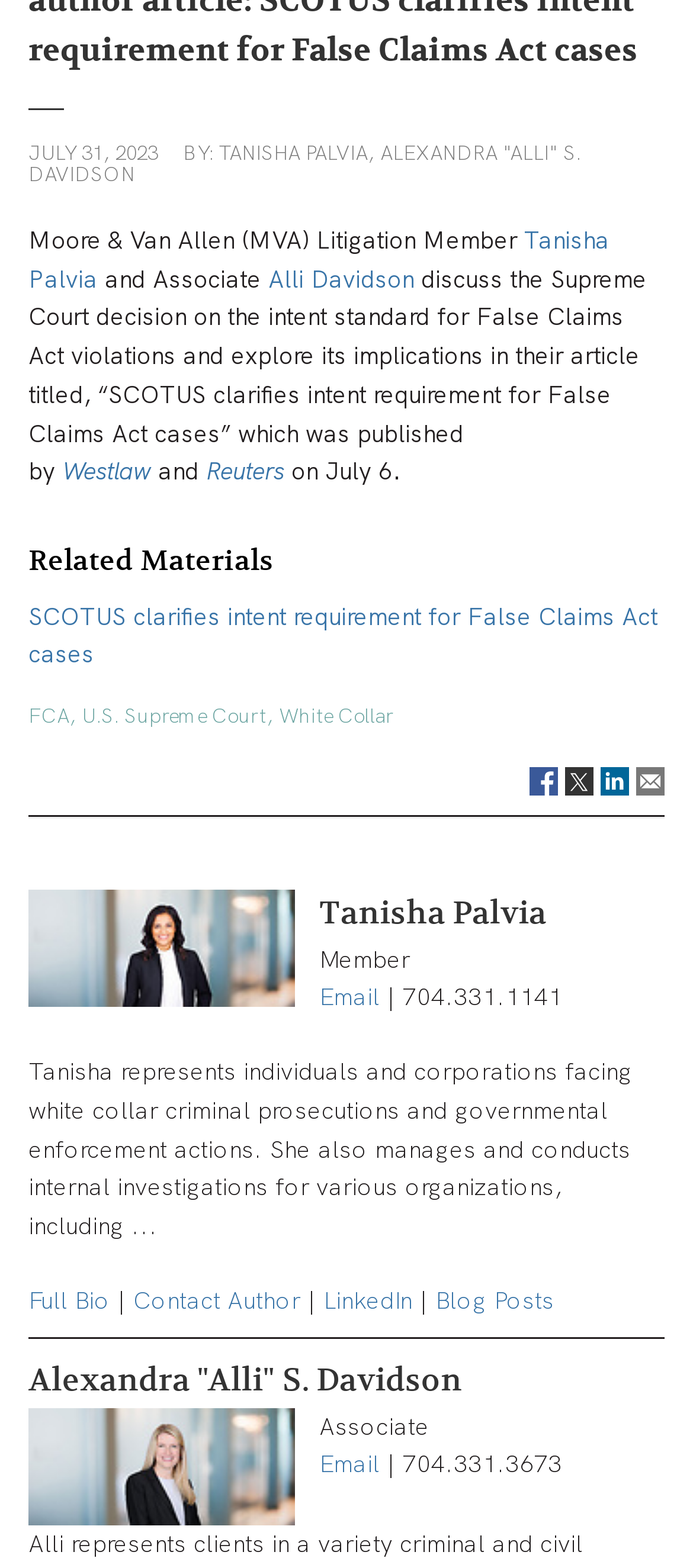Given the description: "Alexandra "Alli" S. Davidson", determine the bounding box coordinates of the UI element. The coordinates should be formatted as four float numbers between 0 and 1, [left, top, right, bottom].

[0.041, 0.868, 0.667, 0.894]